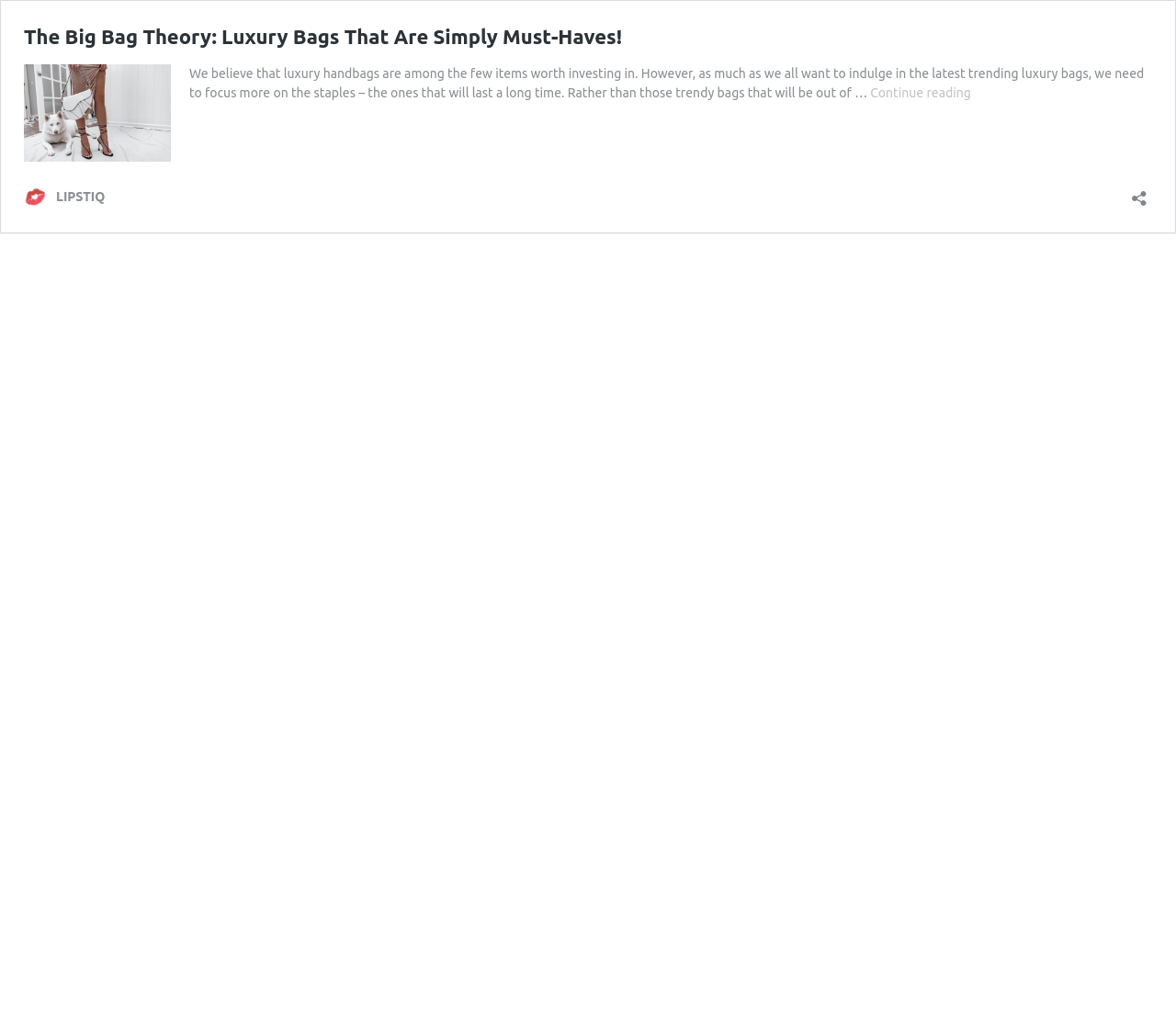Refer to the element description Contact us and identify the corresponding bounding box in the screenshot. Format the coordinates as (top-left x, top-left y, bottom-right x, bottom-right y) with values in the range of 0 to 1.

None